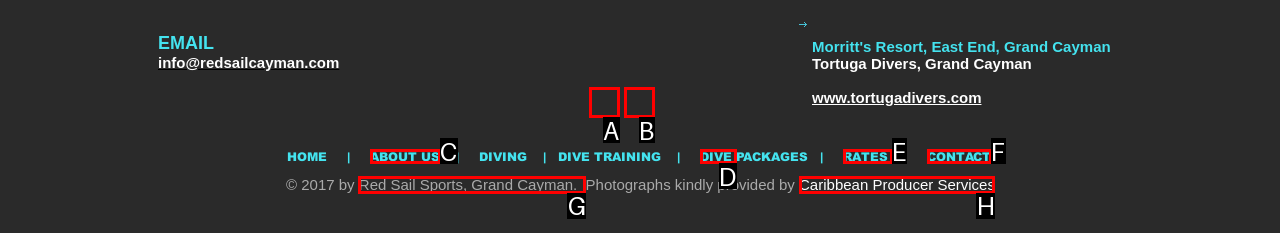Choose the HTML element that best fits the description: Caribbean Producer Services. Answer with the option's letter directly.

H